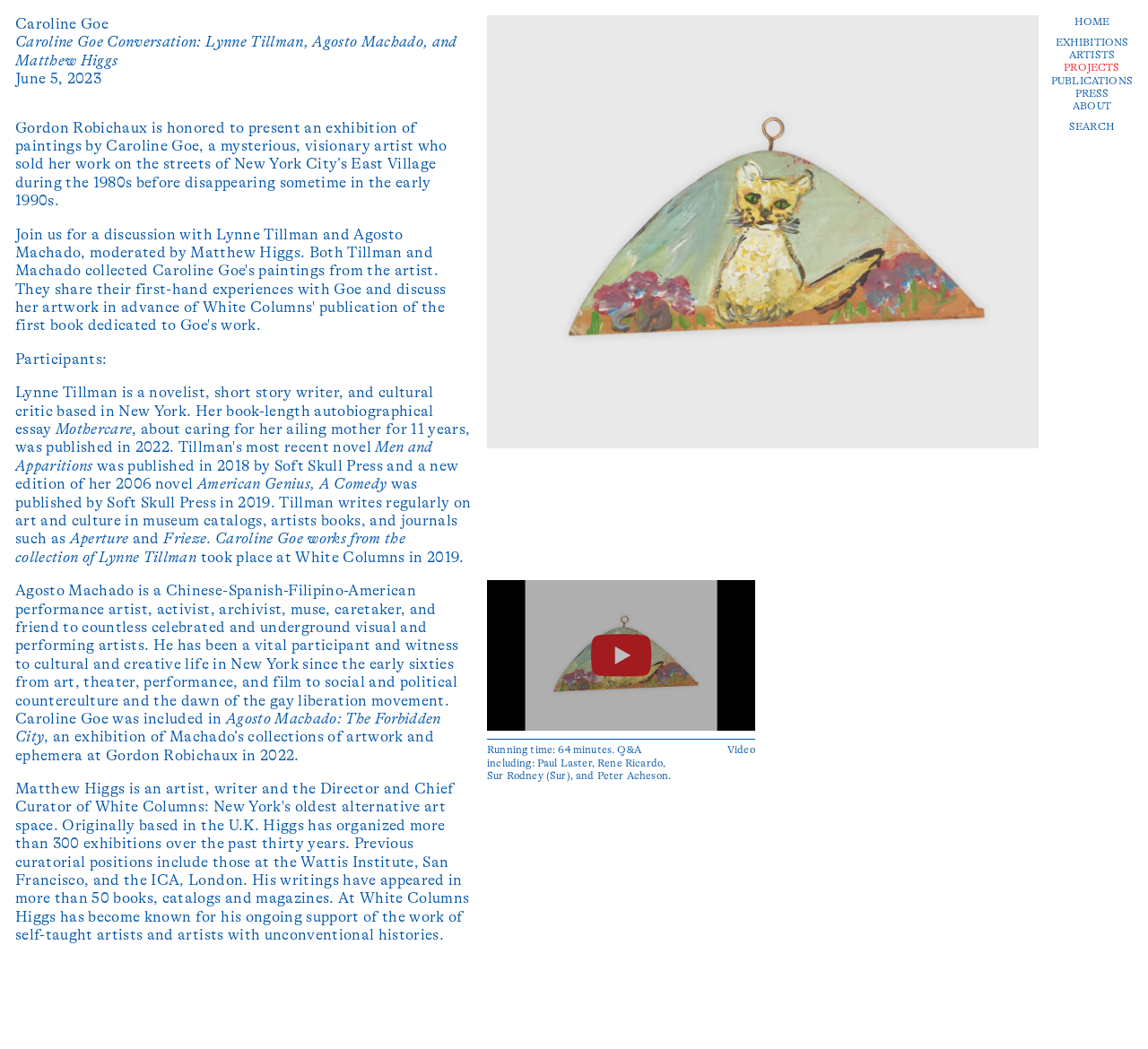Use a single word or phrase to answer the question: 
What is the name of the novelist who participated in the conversation?

Lynne Tillman